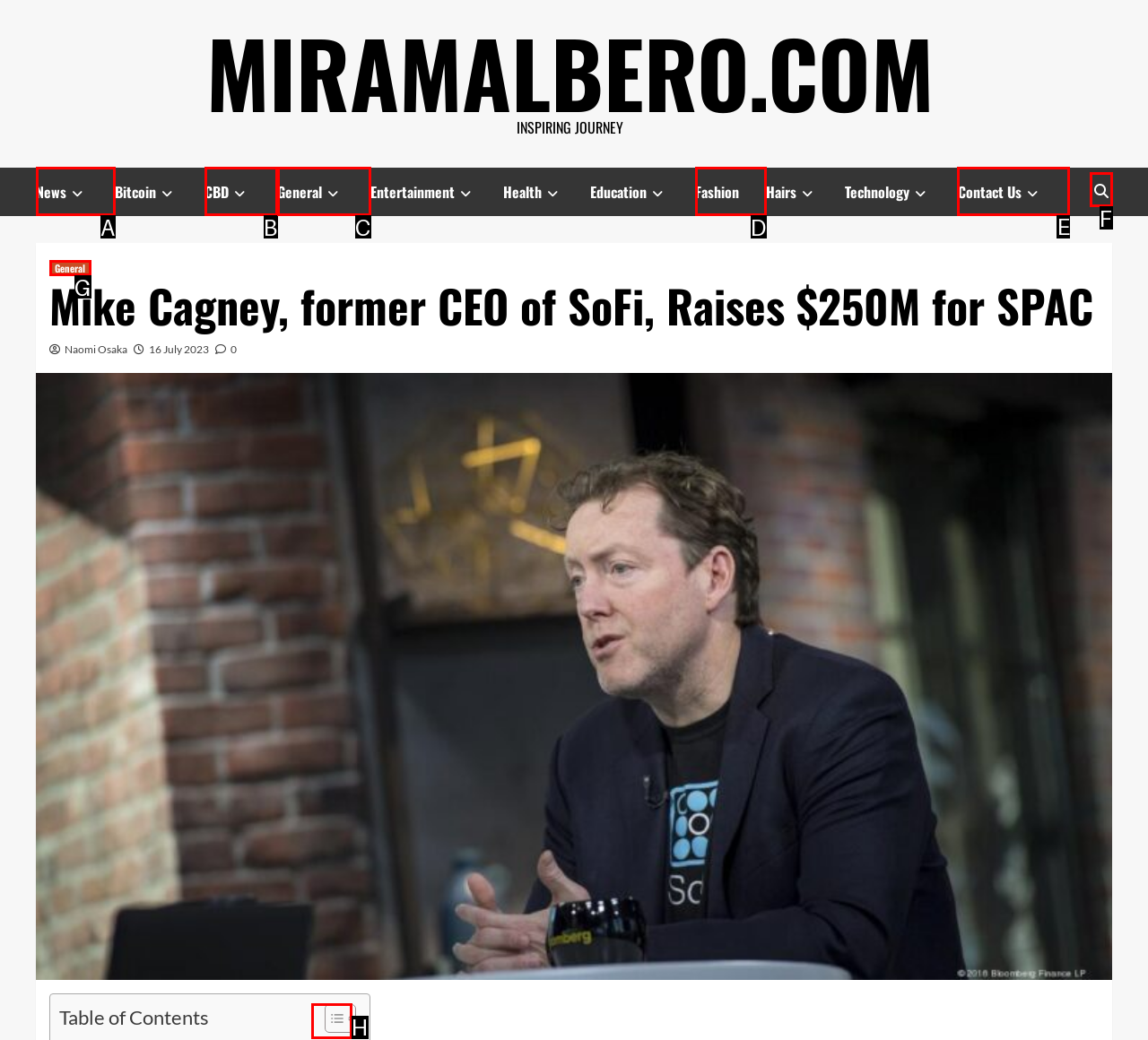Which option should you click on to fulfill this task: Click on Contact Us? Answer with the letter of the correct choice.

E